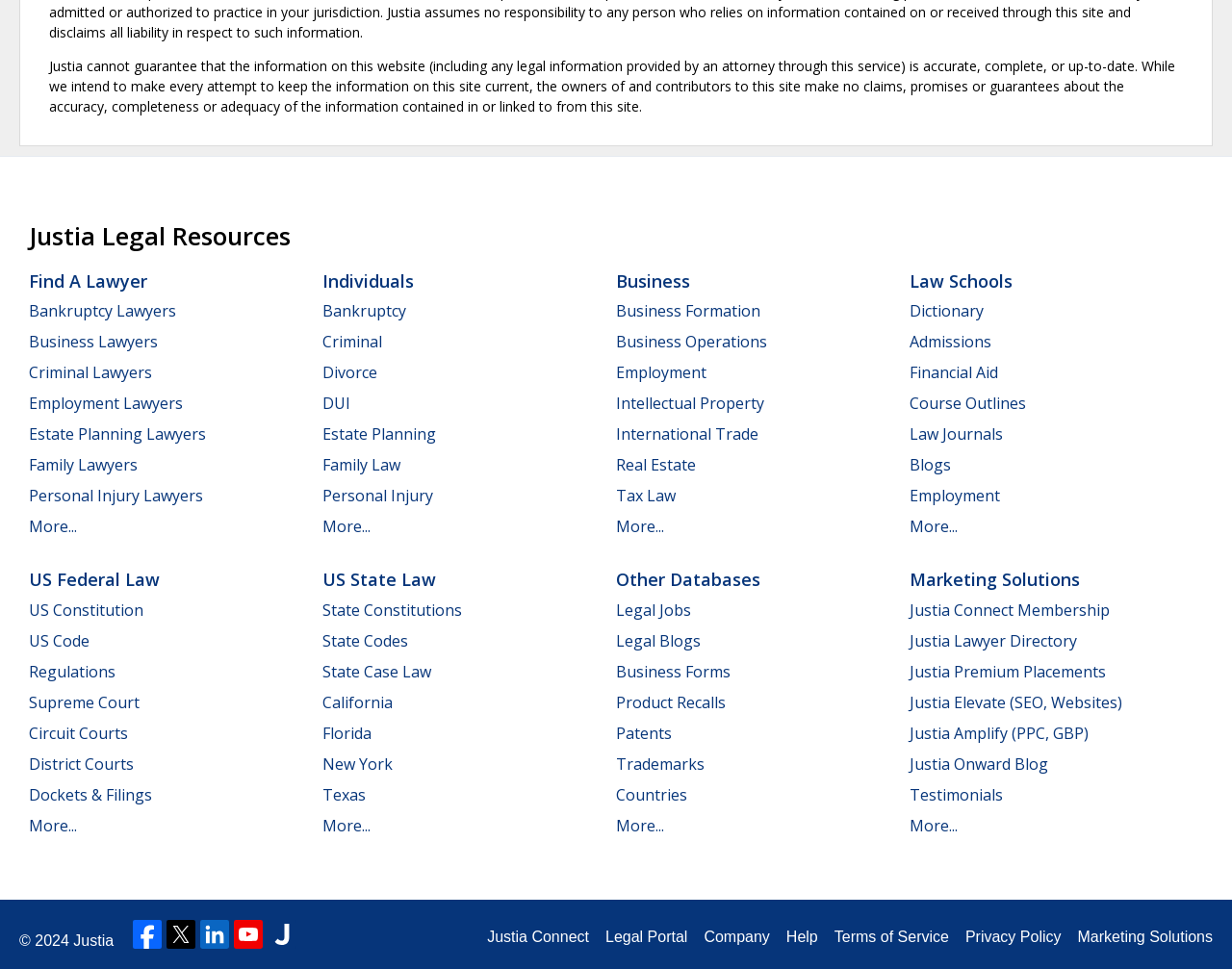Please identify the bounding box coordinates of the clickable area that will allow you to execute the instruction: "Discover US Federal Law".

[0.023, 0.586, 0.13, 0.61]